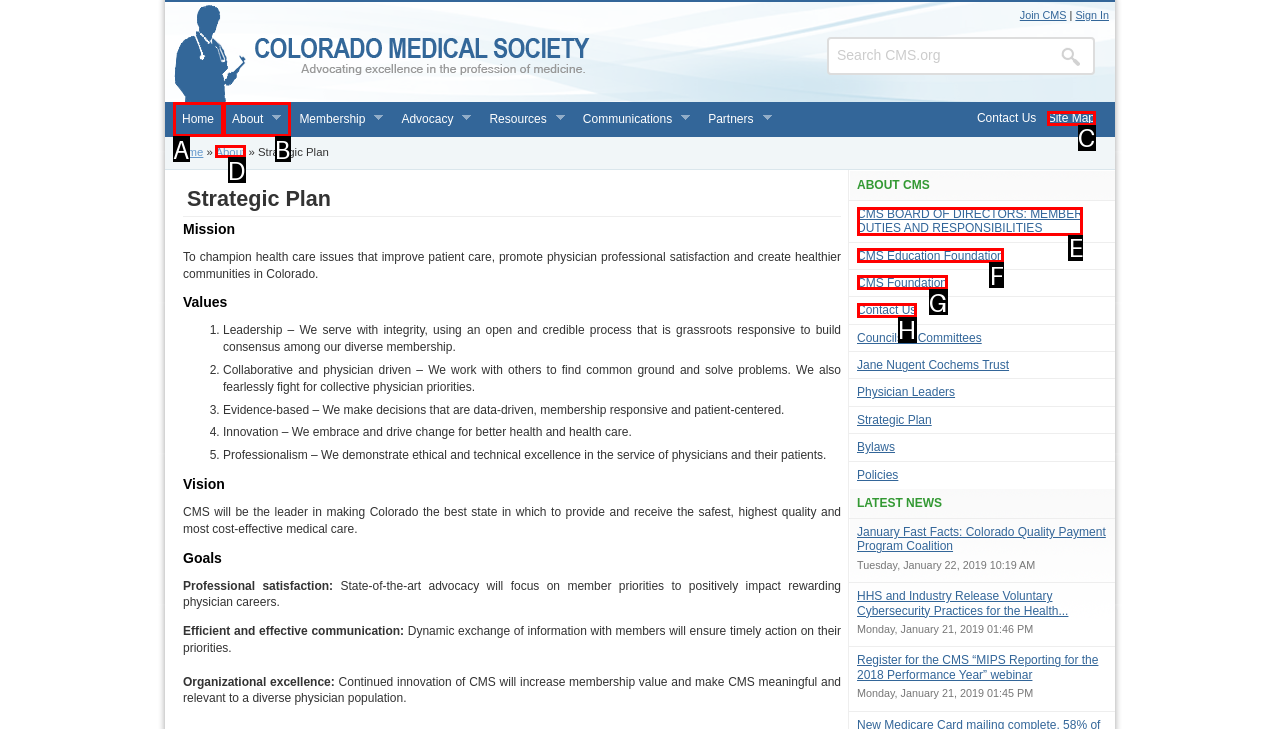Pick the option that should be clicked to perform the following task: Learn about the CMS Board of Directors
Answer with the letter of the selected option from the available choices.

E